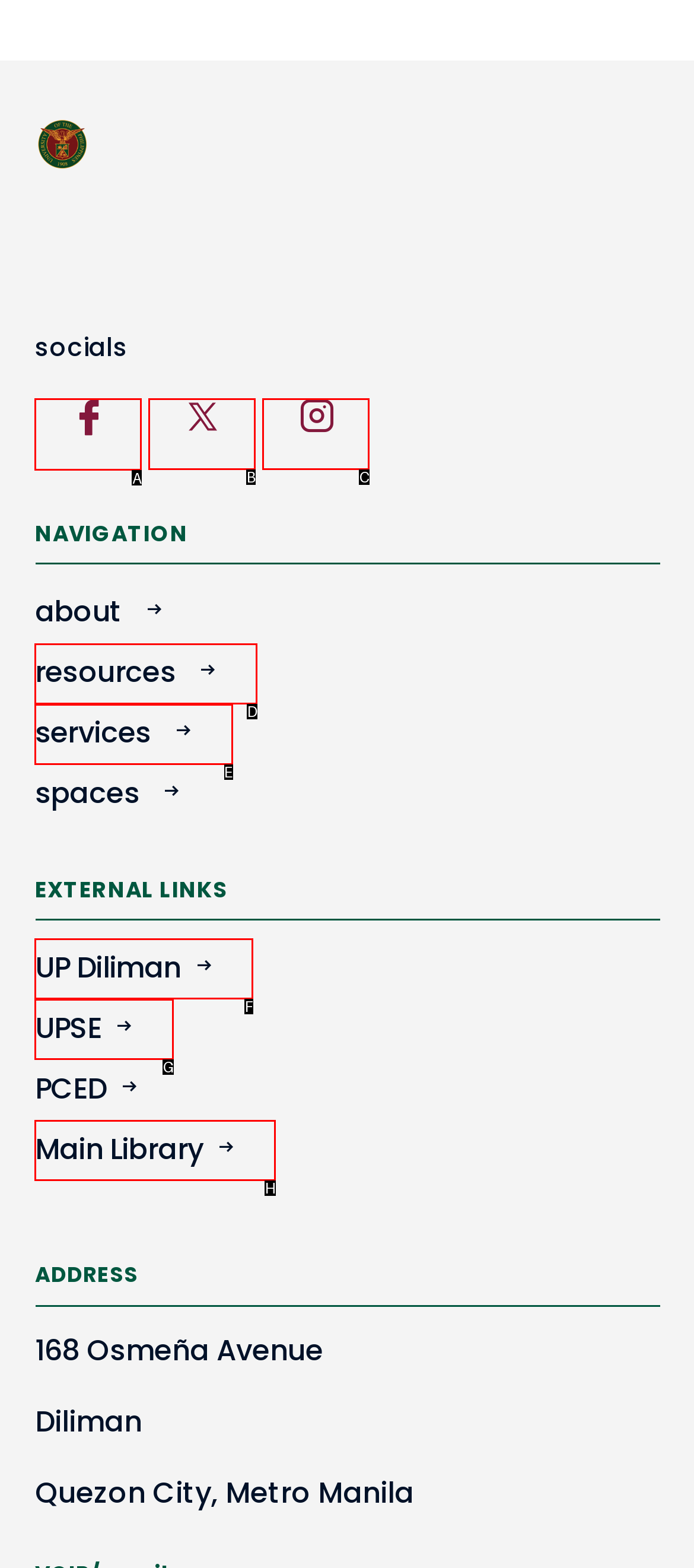Point out the HTML element I should click to achieve the following task: visit Facebook Provide the letter of the selected option from the choices.

A